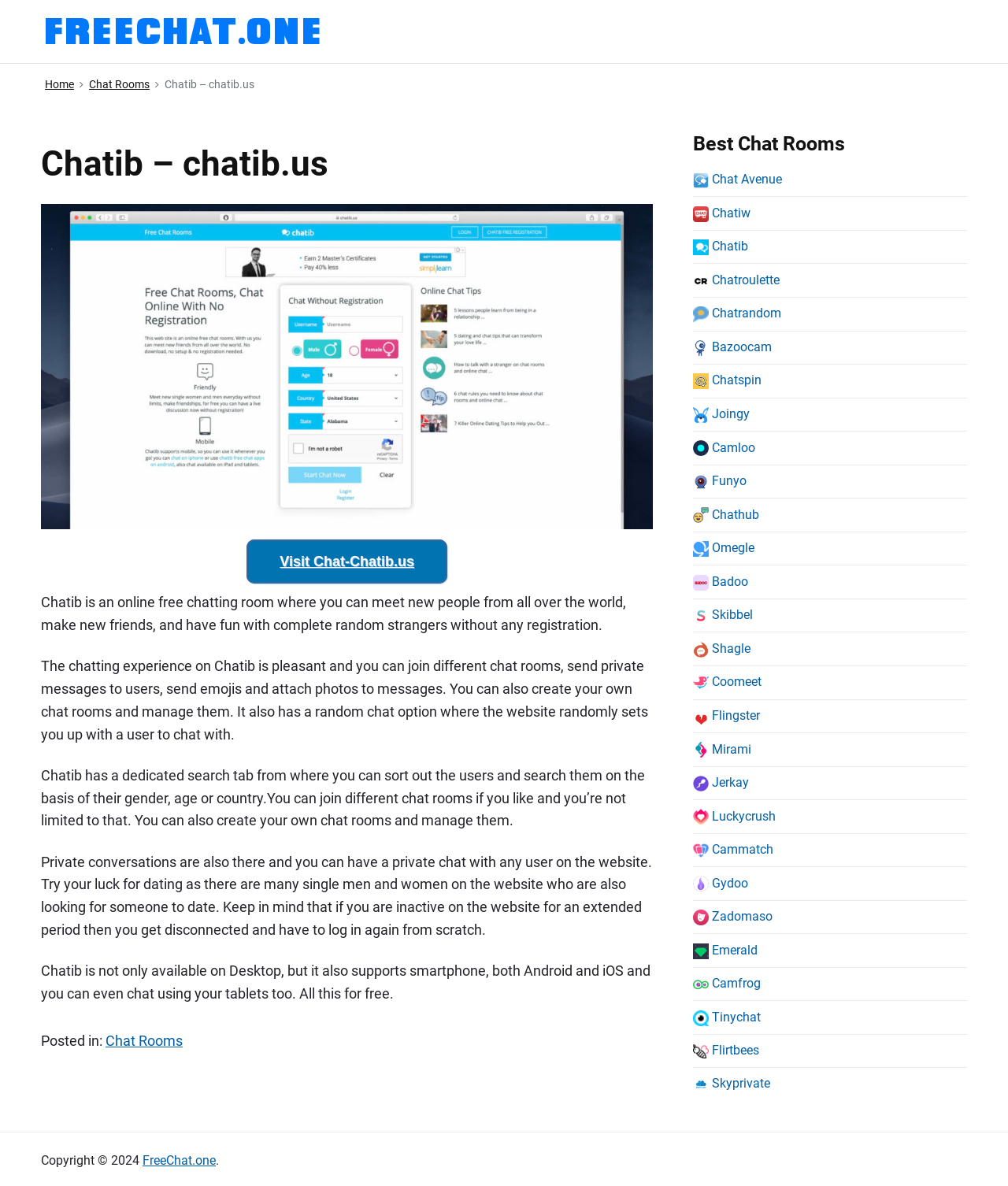Based on the description "Tinychat", find the bounding box of the specified UI element.

[0.706, 0.851, 0.754, 0.864]